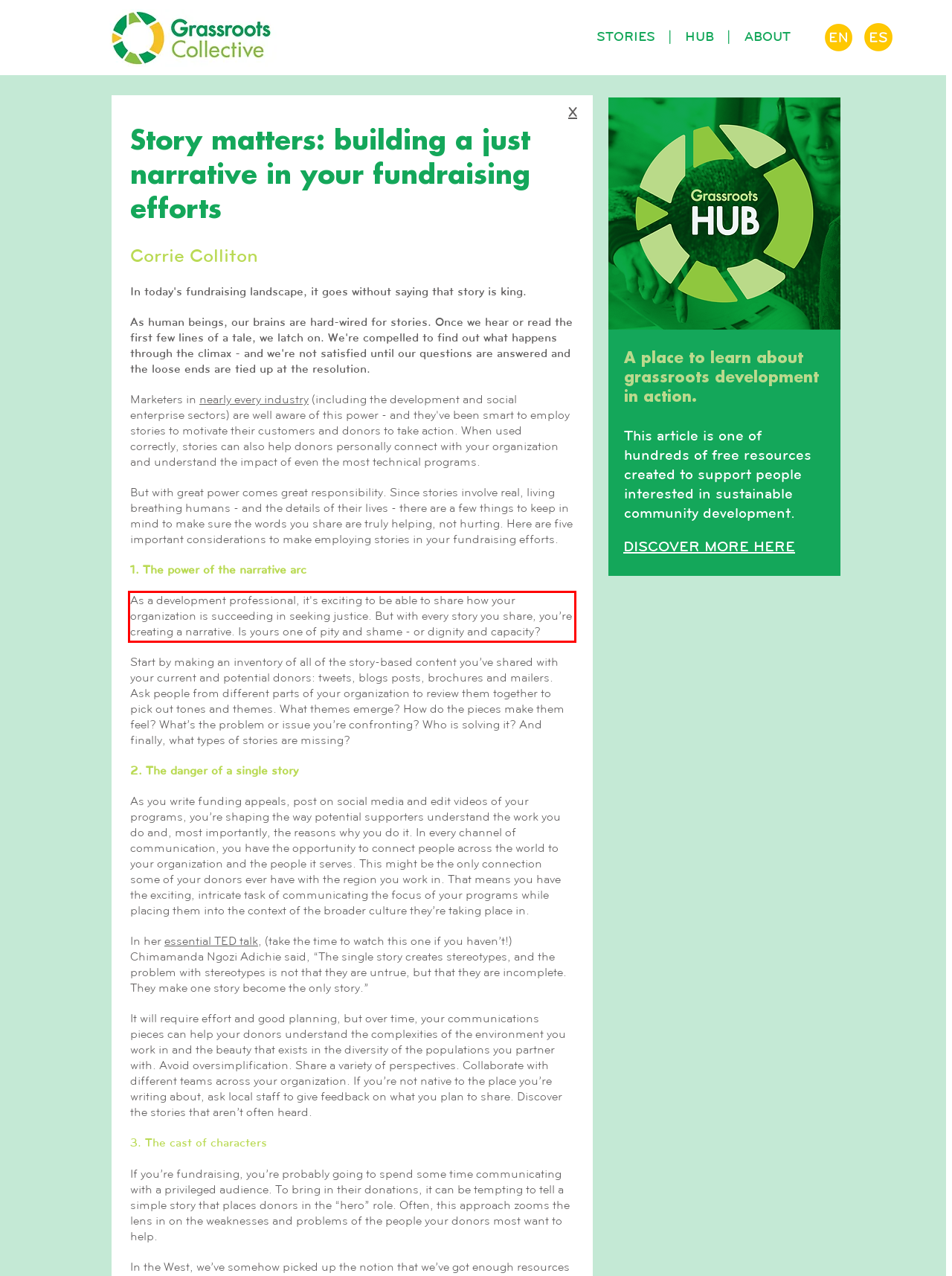You are provided with a screenshot of a webpage featuring a red rectangle bounding box. Extract the text content within this red bounding box using OCR.

As a development professional, it's exciting to be able to share how your organization is succeeding in seeking justice. But with every story you share, you’re creating a narrative. Is yours one of pity and shame - or dignity and capacity?